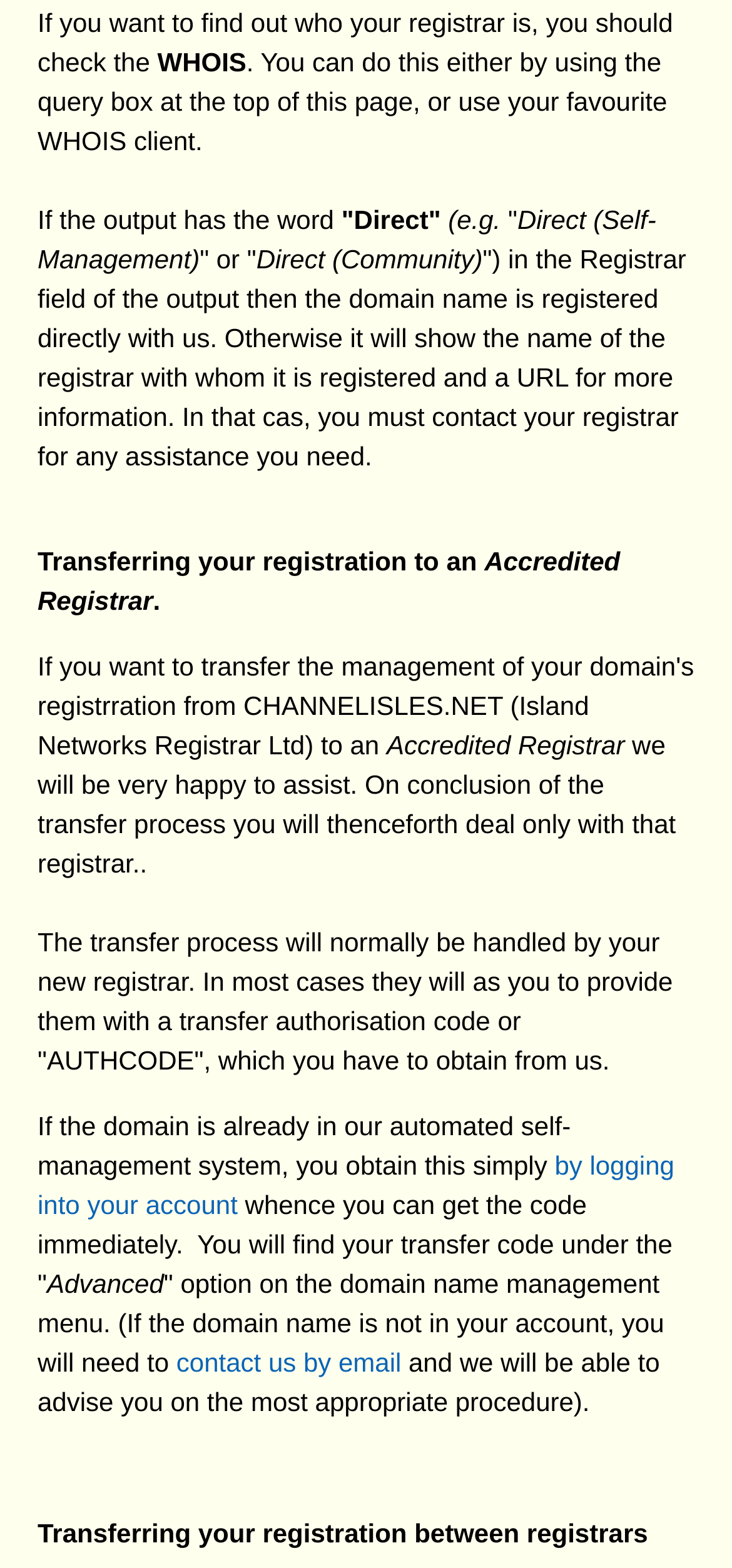What does 'Direct' mean in the Registrar field?
Provide a detailed answer to the question using information from the image.

If the output of the WHOIS query has the word 'Direct' in the Registrar field, it means that the domain name is registered directly with the current registrar, as stated on the webpage.